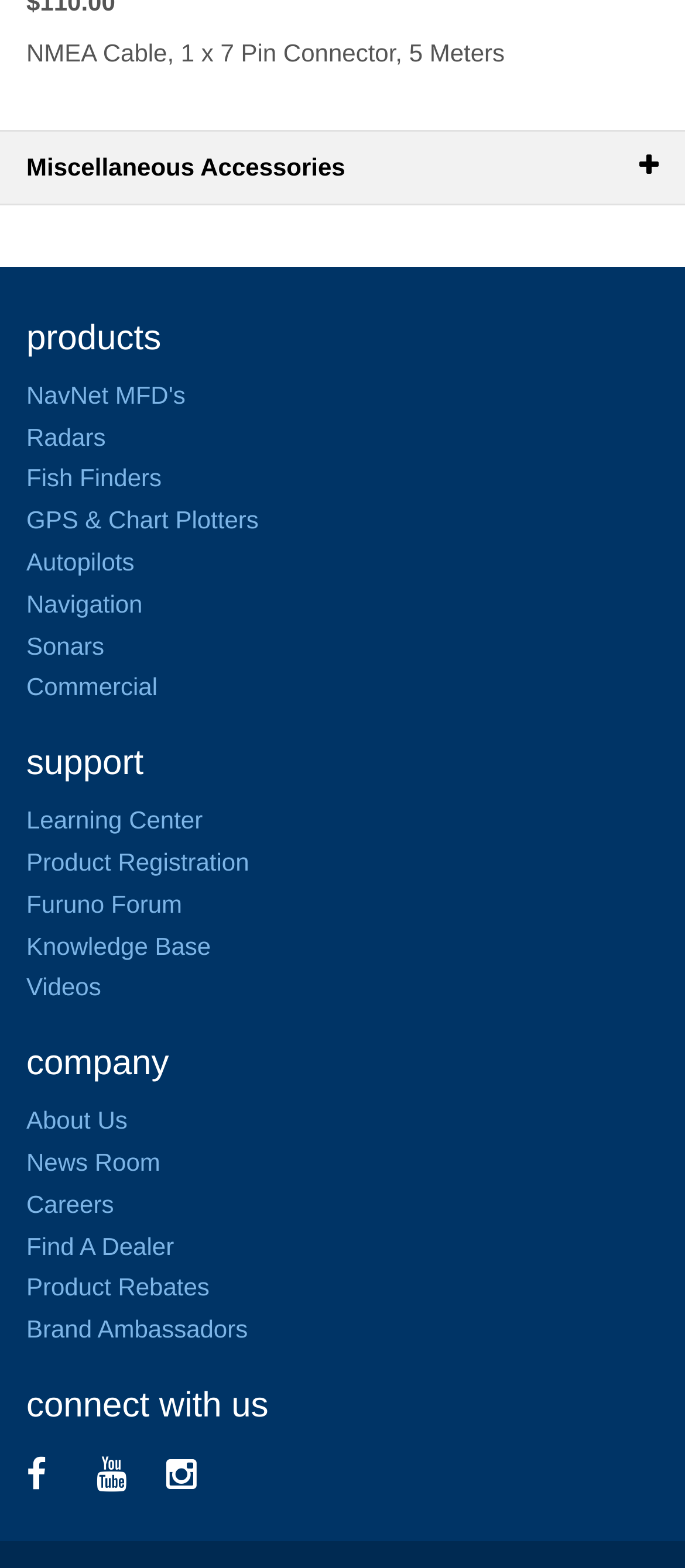Please specify the bounding box coordinates of the clickable section necessary to execute the following command: "Learn about Furuno".

[0.038, 0.705, 0.186, 0.723]